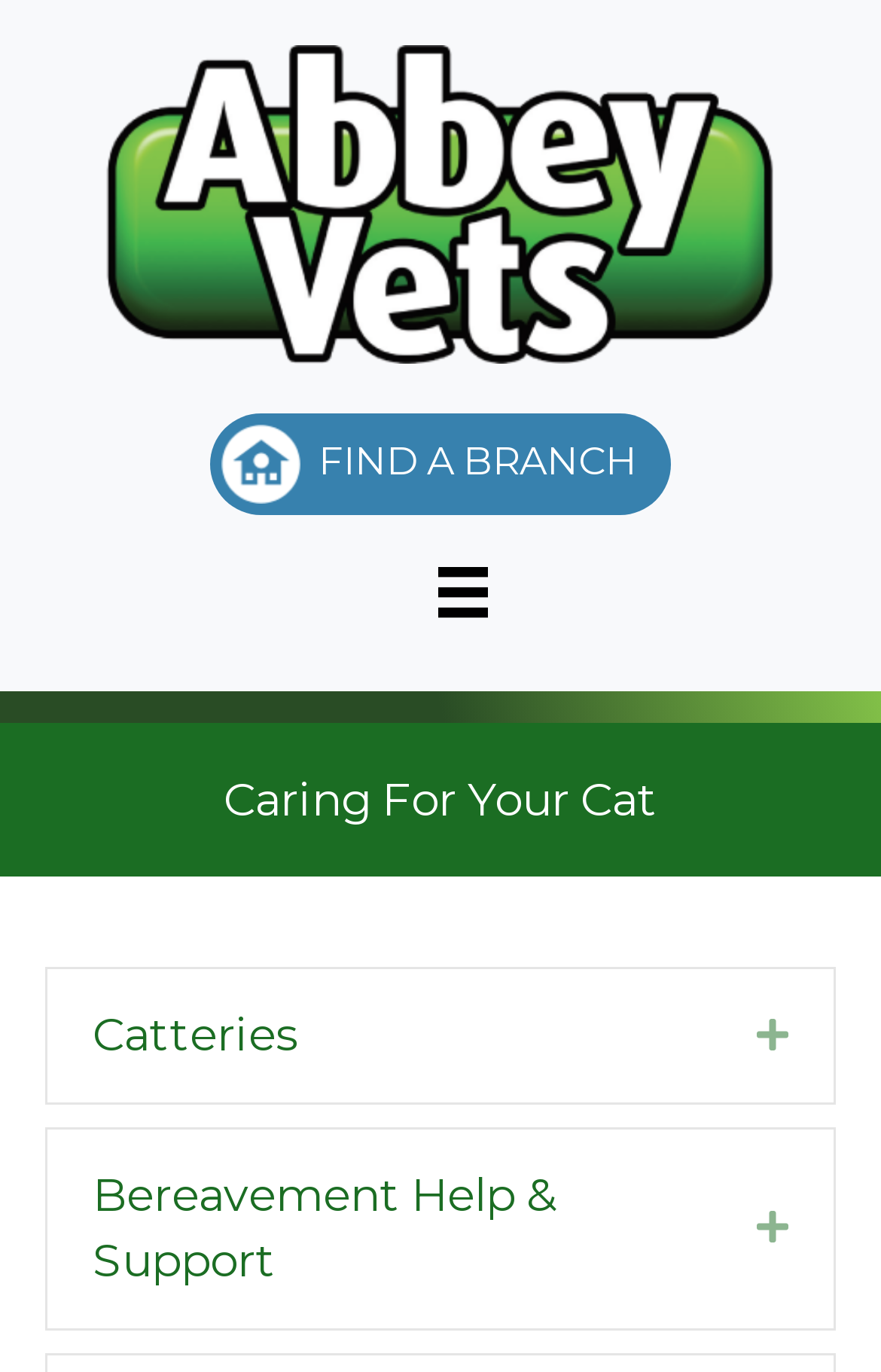How many tabs are available under Caring For Your Cat?
Observe the image and answer the question with a one-word or short phrase response.

2